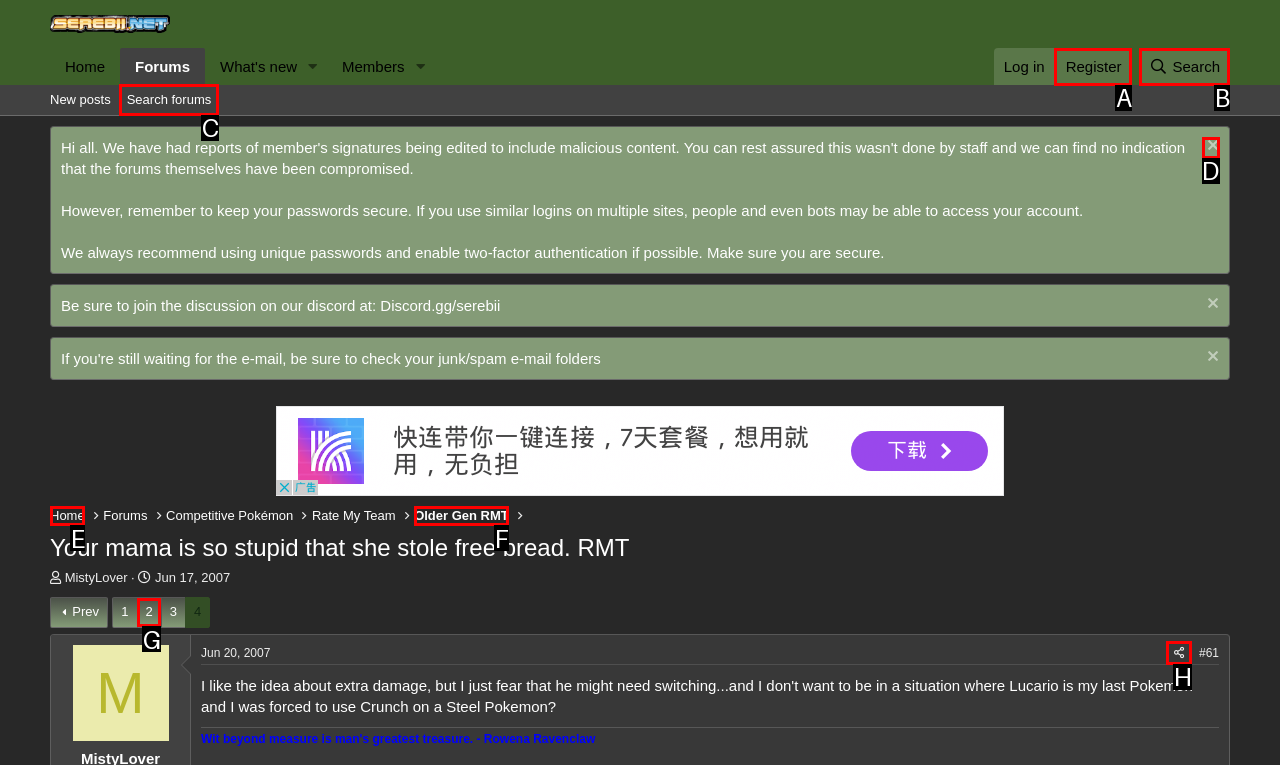Identify the correct HTML element to click for the task: Click on the 'Helping with Math' link. Provide the letter of your choice.

None